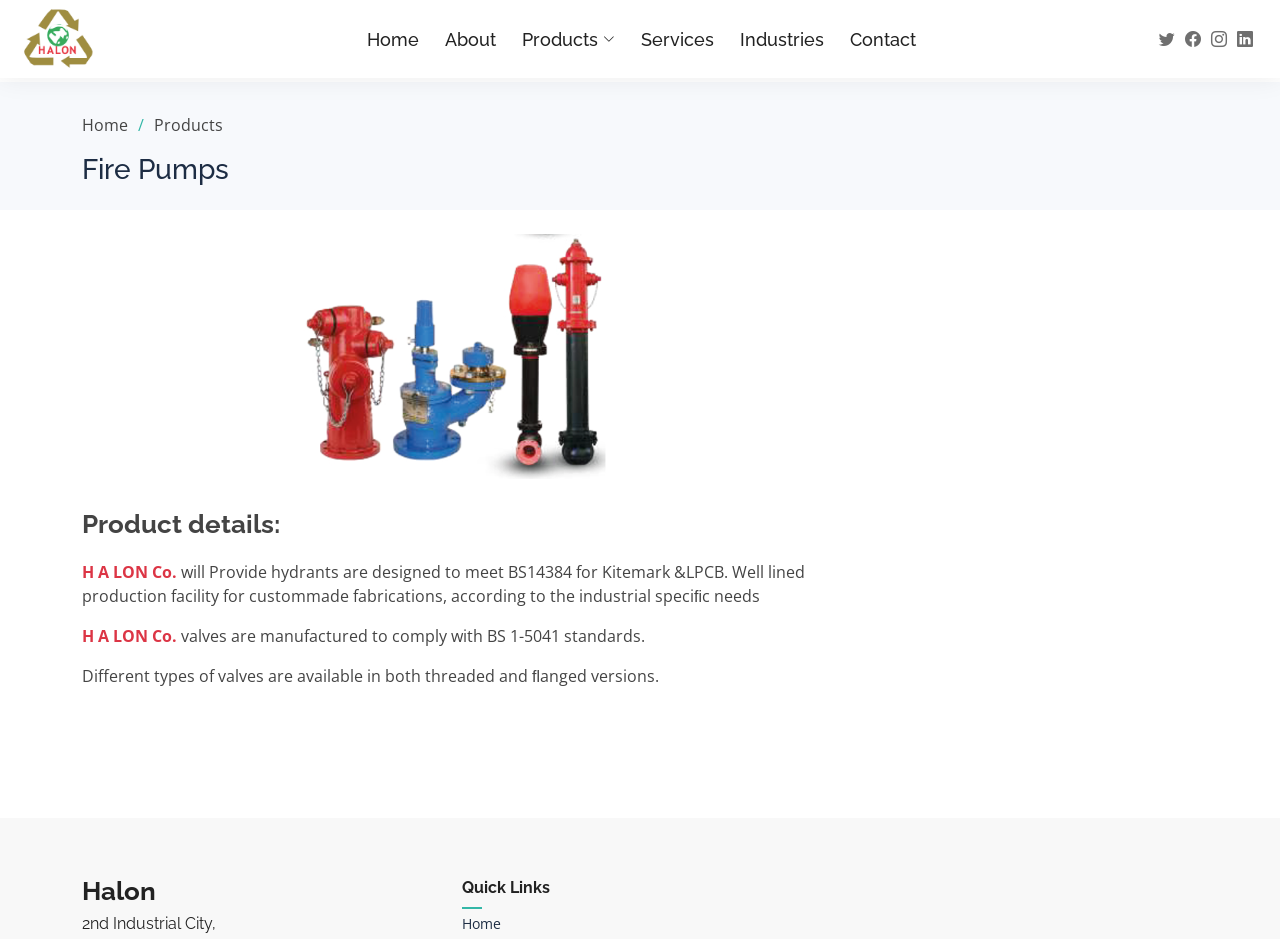What type of pumps are mentioned on this webpage?
Using the image as a reference, answer the question with a short word or phrase.

Fire Pumps